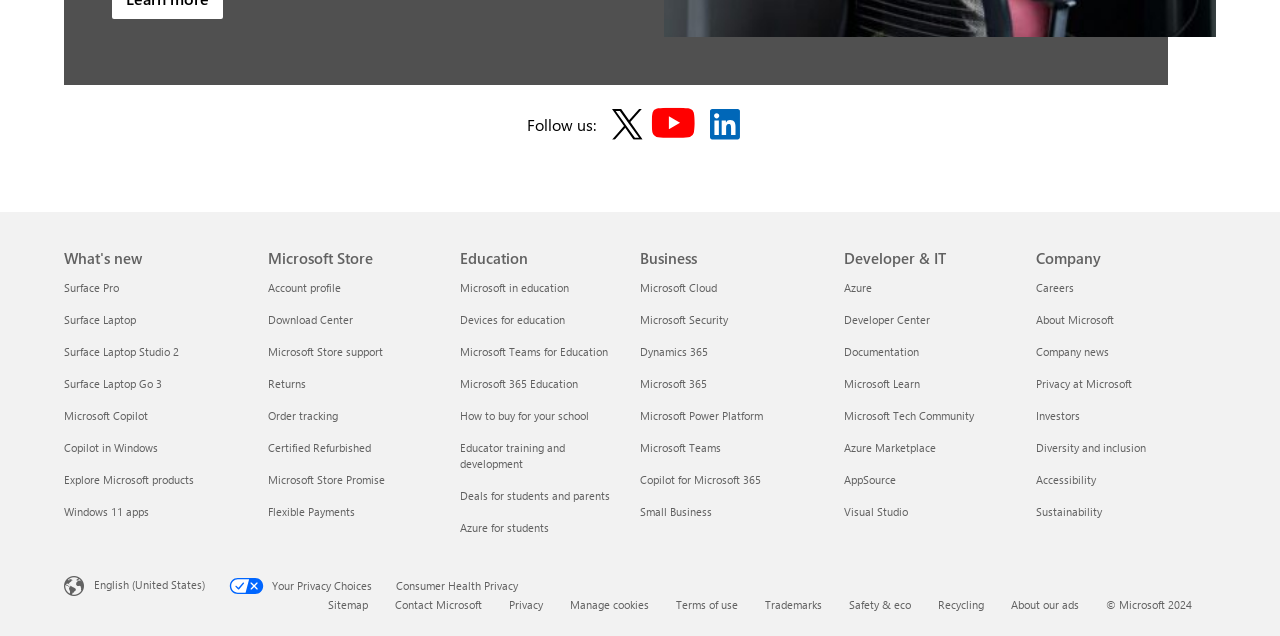Identify the coordinates of the bounding box for the element that must be clicked to accomplish the instruction: "Visit the 'El Nido, Palawan, Philippines' page".

None